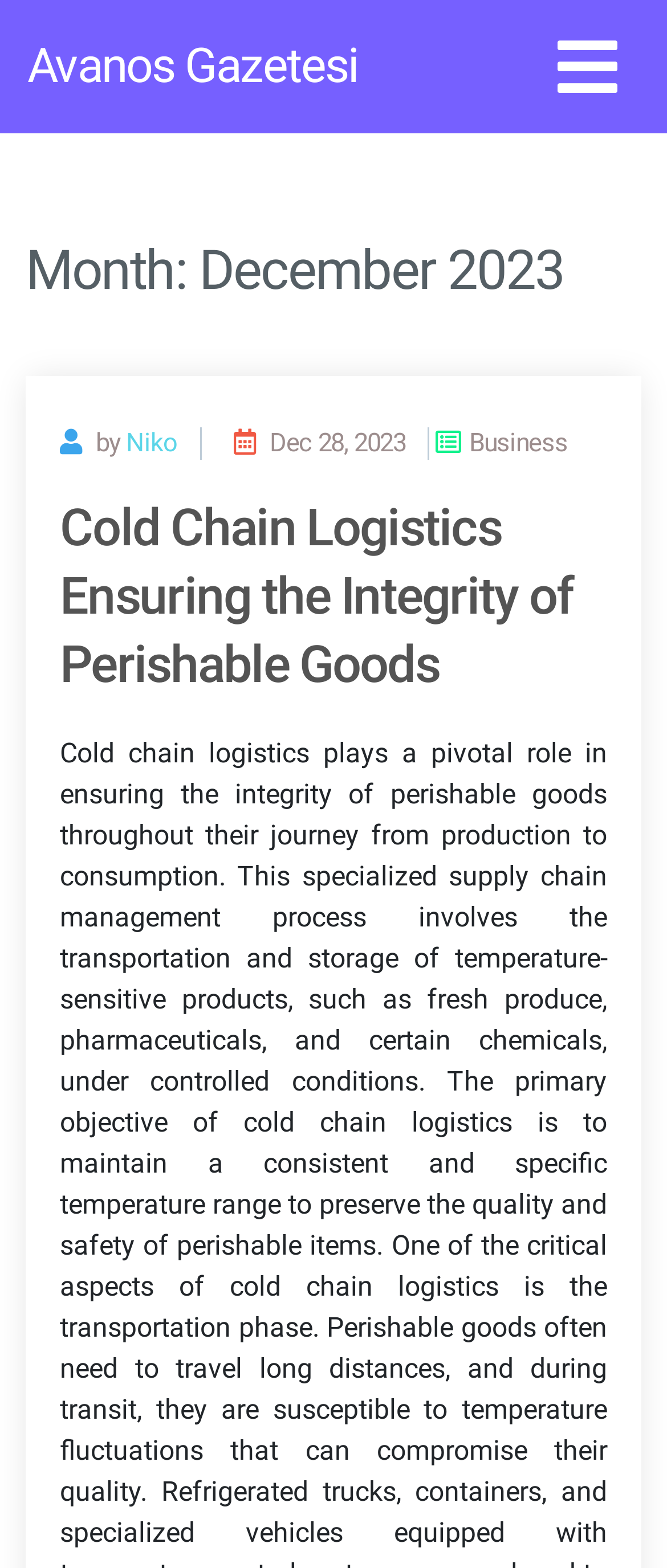Using the webpage screenshot and the element description Avanos Gazetesi, determine the bounding box coordinates. Specify the coordinates in the format (top-left x, top-left y, bottom-right x, bottom-right y) with values ranging from 0 to 1.

[0.041, 0.017, 0.537, 0.068]